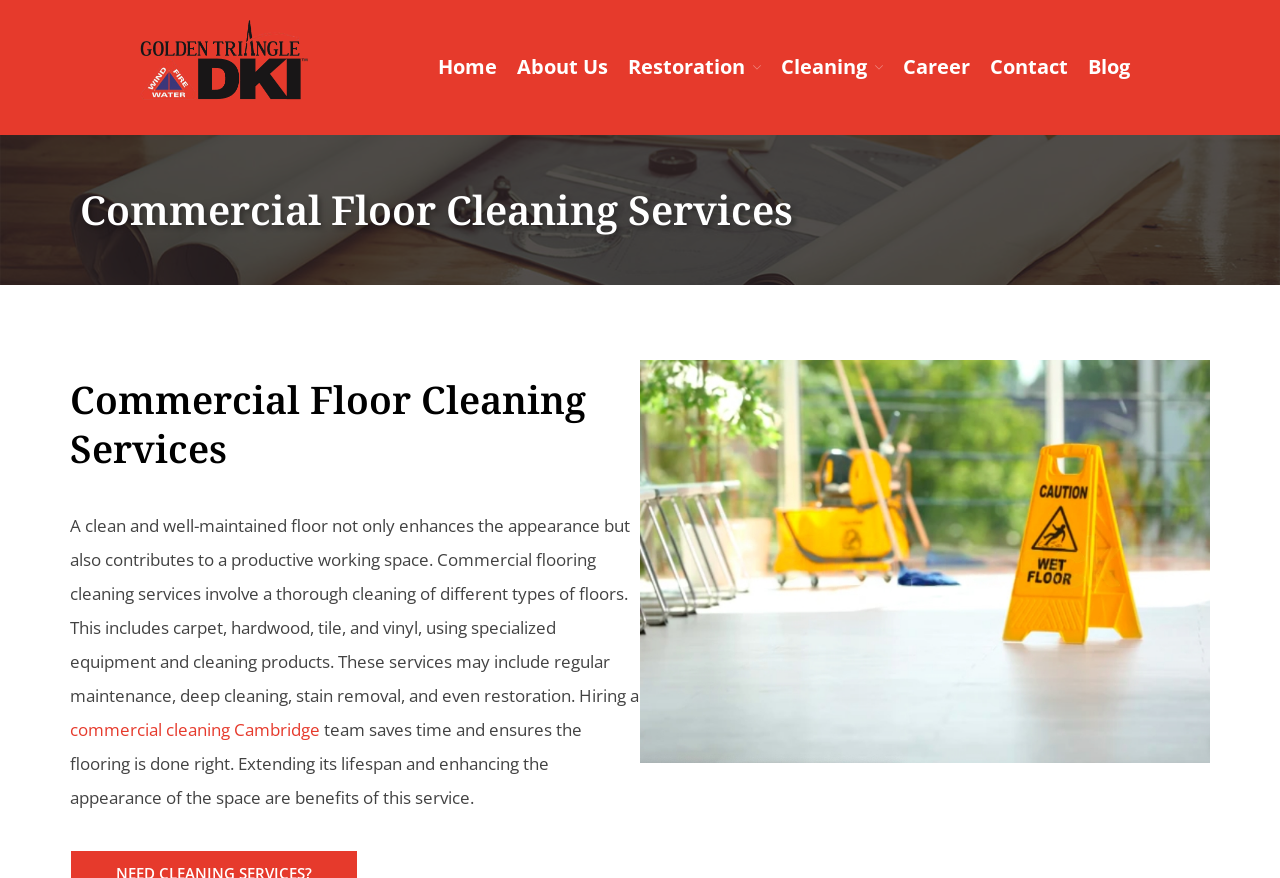Summarize the webpage comprehensively, mentioning all visible components.

The webpage is about commercial floor cleaning services, with a focus on the importance of maintaining clean floors for a productive working space. At the top right corner, there is a "CLOSE" button. Below it, there is a navigation menu with links to various pages, including "Home", "About Us", "Restoration", and "Cleaning", among others.

On the left side of the page, there is a secondary navigation menu with links to "Home", "About Us", "Restoration", "Cleaning", "Career", "Contact", and "Blog". 

The main content of the page is divided into two sections. The first section has a heading "Commercial Floor Cleaning Services" and a brief description of the importance of clean floors. Below the heading, there is a paragraph of text explaining the services involved in commercial floor cleaning, including regular maintenance, deep cleaning, stain removal, and restoration.

The second section has another heading "Commercial Floor Cleaning Services" and a paragraph of text highlighting the benefits of hiring a commercial cleaning team, including saving time and ensuring the flooring is done right. There is also a link to "commercial cleaning Cambridge" in this section.

On the right side of the page, there is a large image related to commercial floor cleaning services, taking up most of the space.